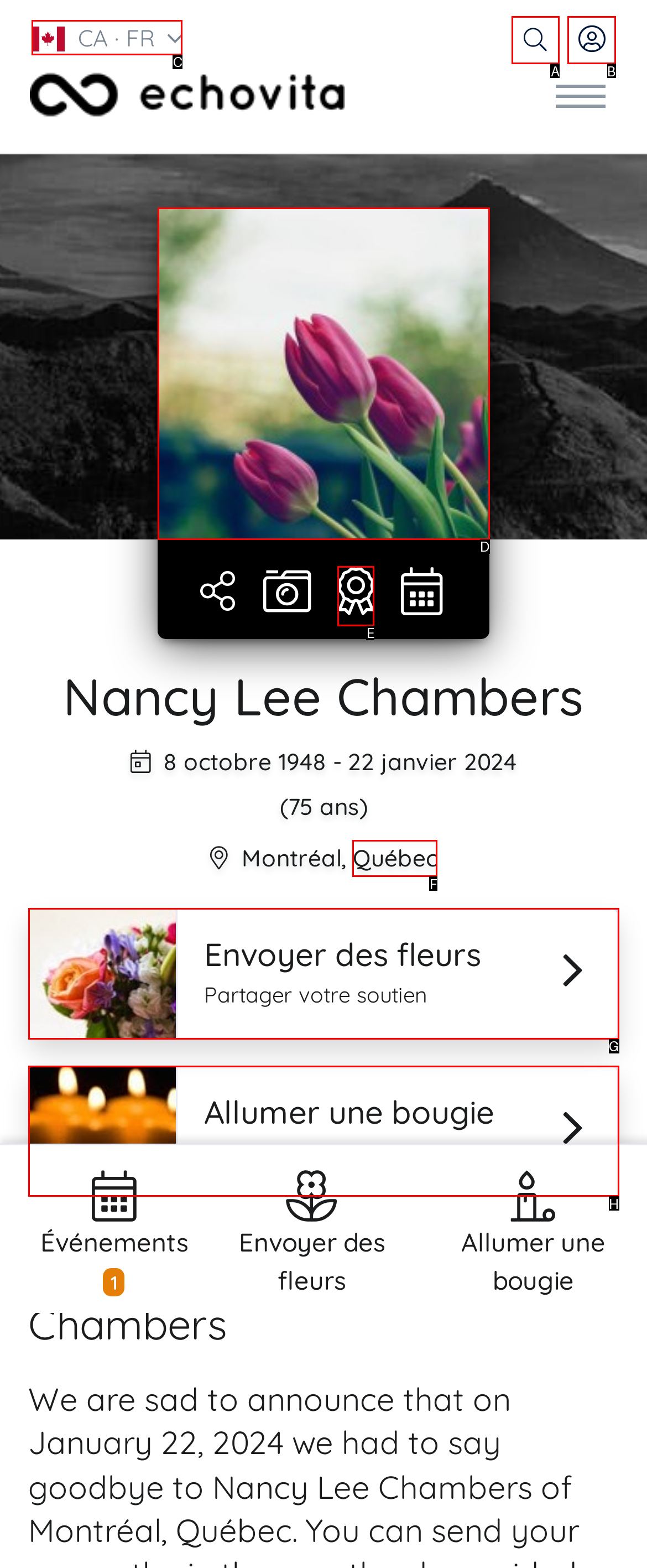Select the letter of the UI element you need to click to complete this task: Switch language.

C